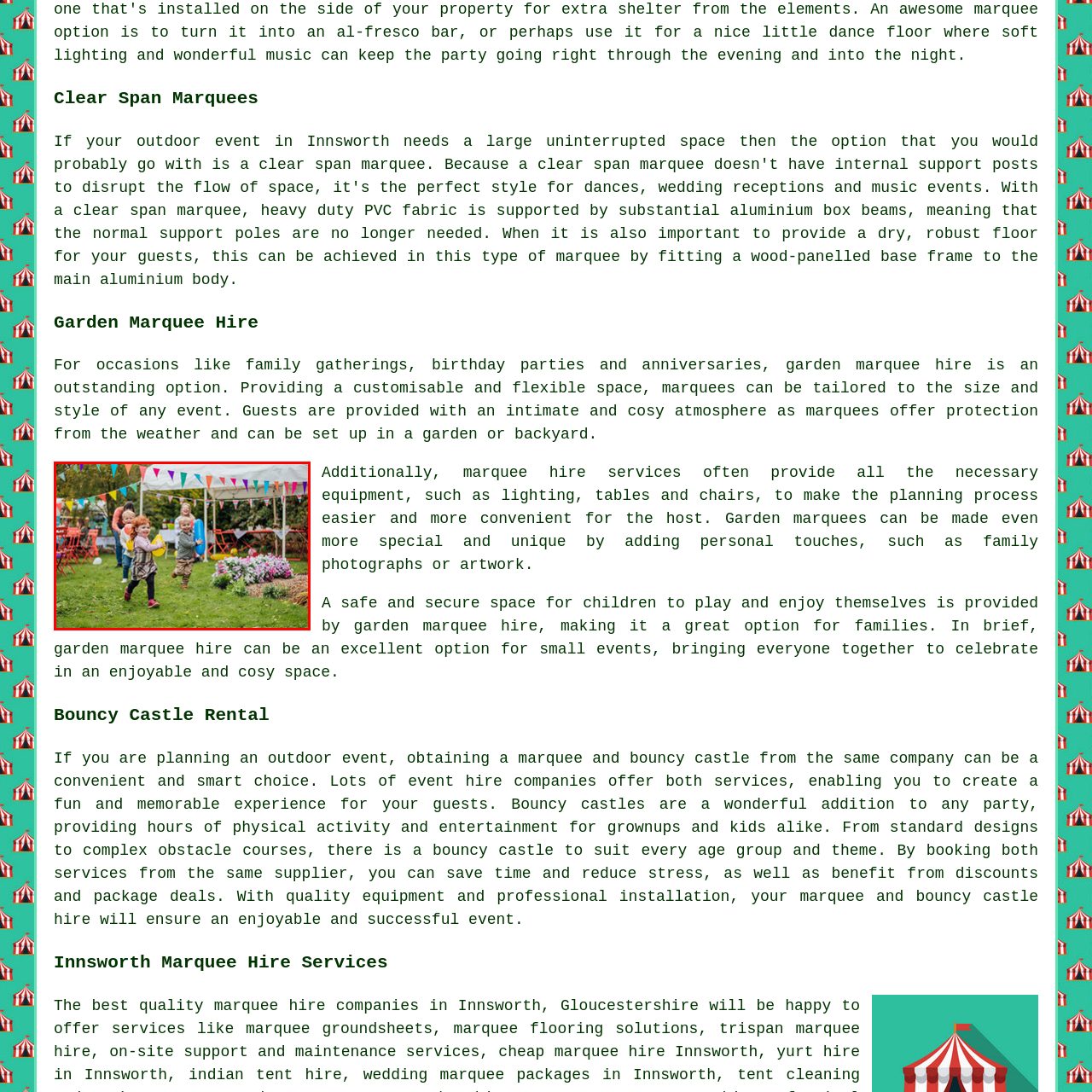What is the condition of the lawn?
Please focus on the image surrounded by the red bounding box and provide a one-word or phrase answer based on the image.

Lush green